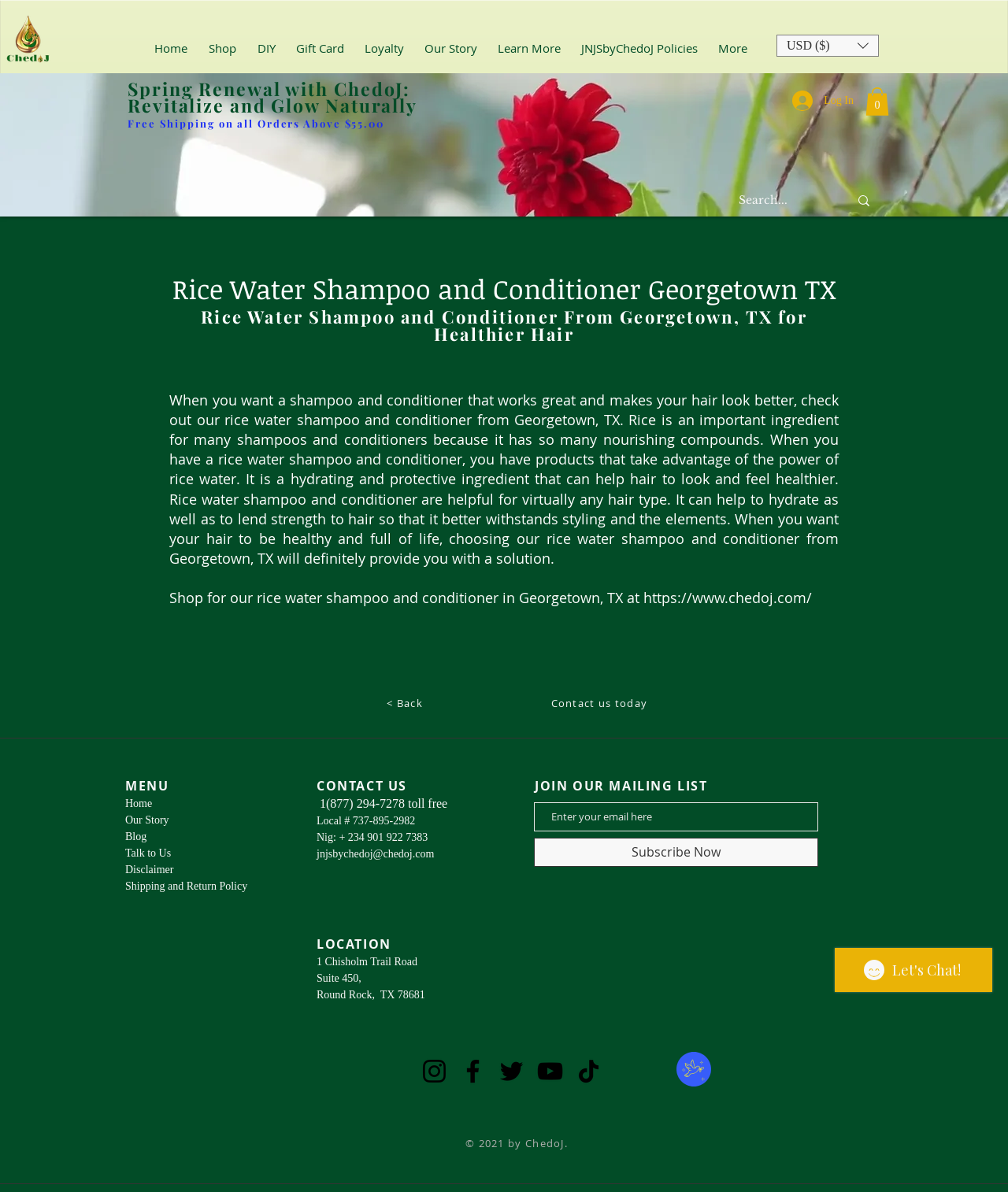What is the purpose of the rice water shampoo and conditioner?
Based on the screenshot, respond with a single word or phrase.

To make hair look better